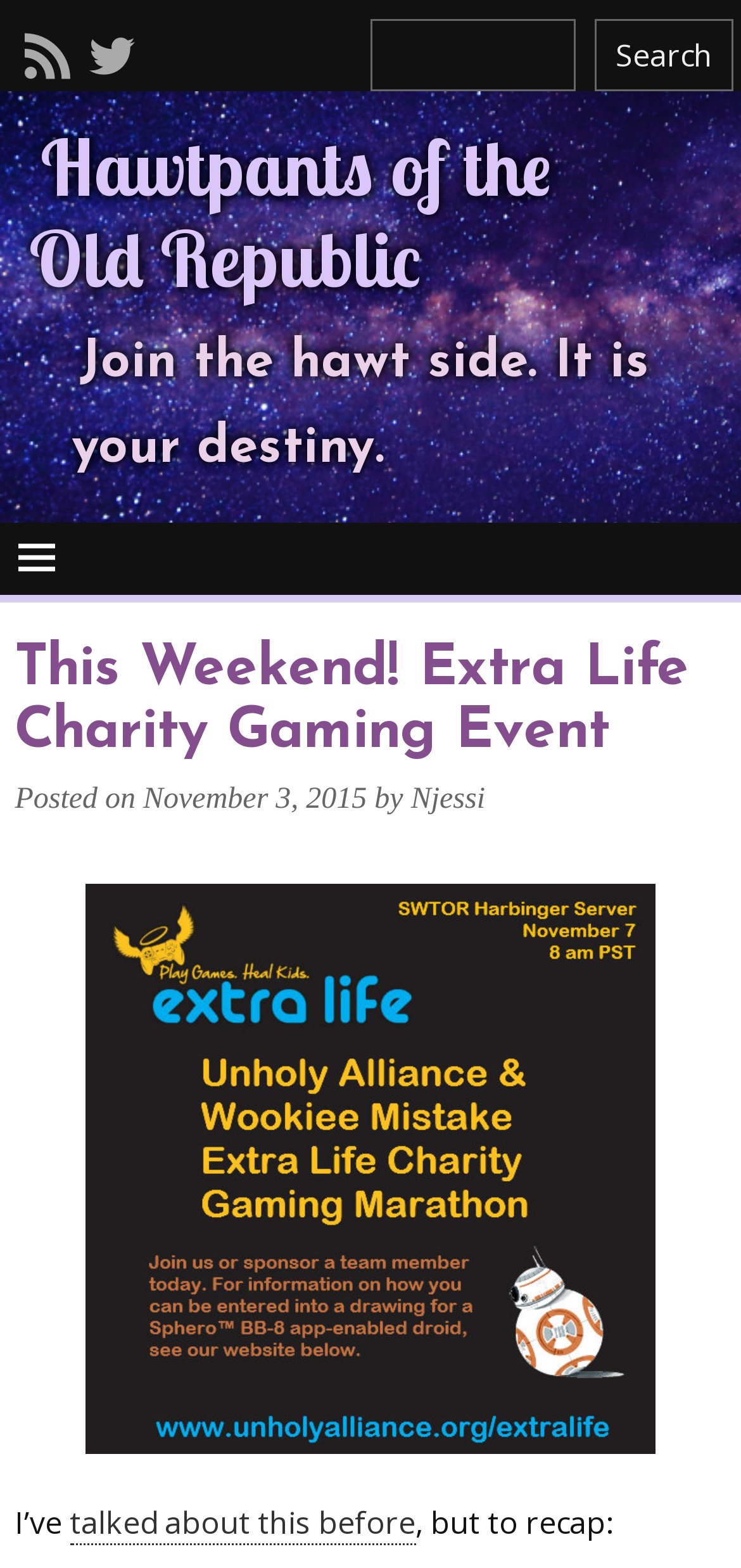What is the name of the blog?
Please use the image to provide a one-word or short phrase answer.

Copy of Extra Life Blog